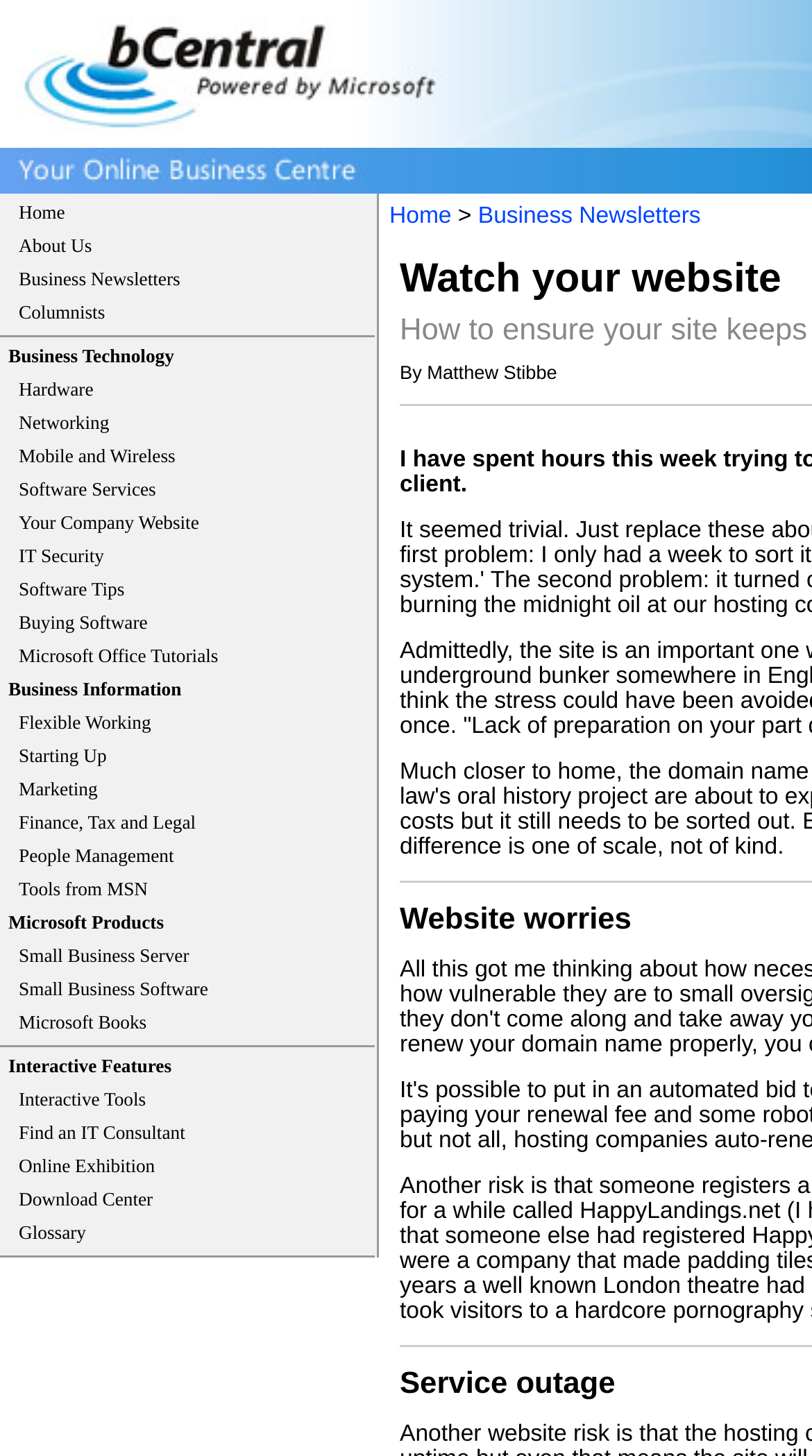Extract the bounding box coordinates of the UI element described by: "Columnists". The coordinates should include four float numbers ranging from 0 to 1, e.g., [left, top, right, bottom].

[0.023, 0.207, 0.129, 0.222]